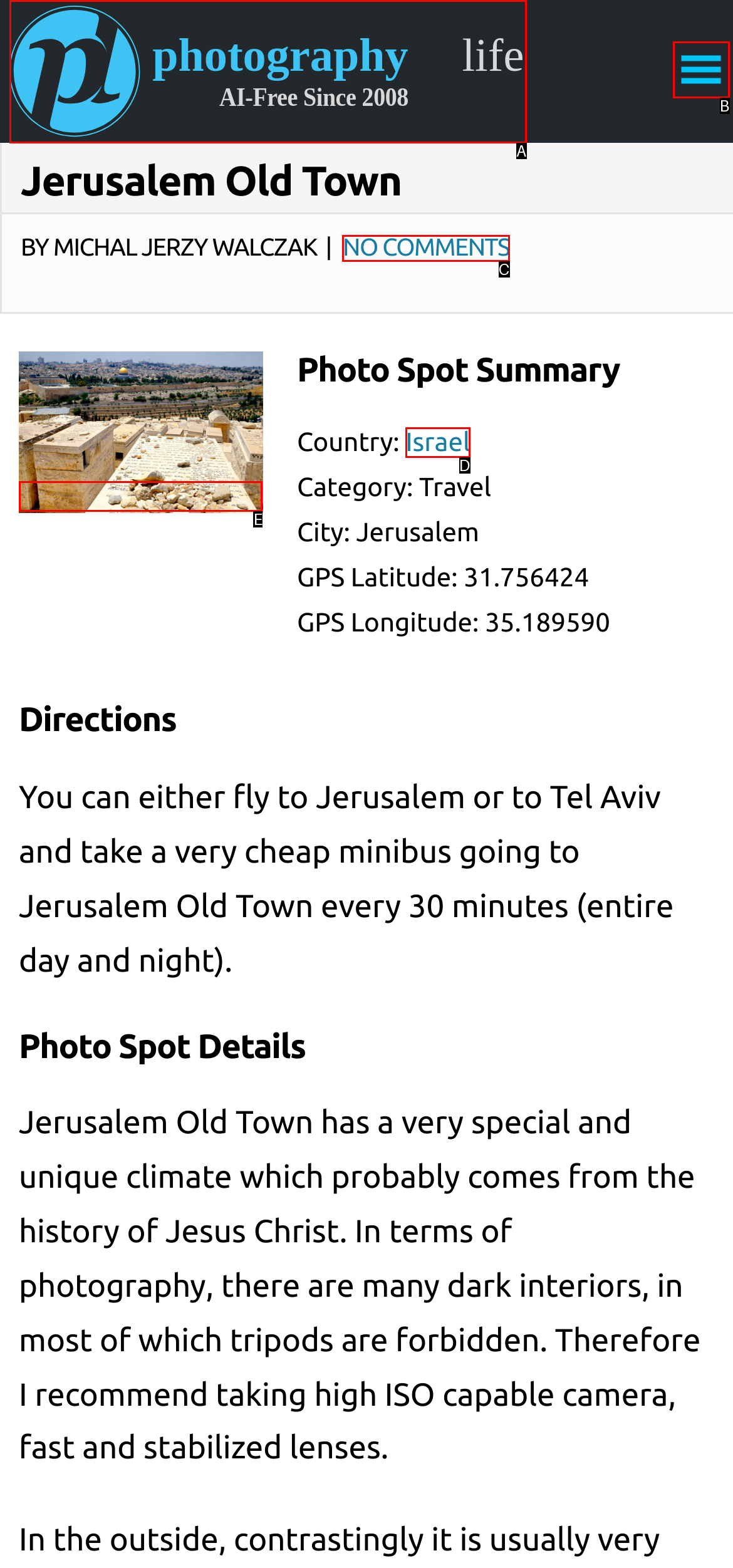Select the option that corresponds to the description: Israel
Respond with the letter of the matching choice from the options provided.

D